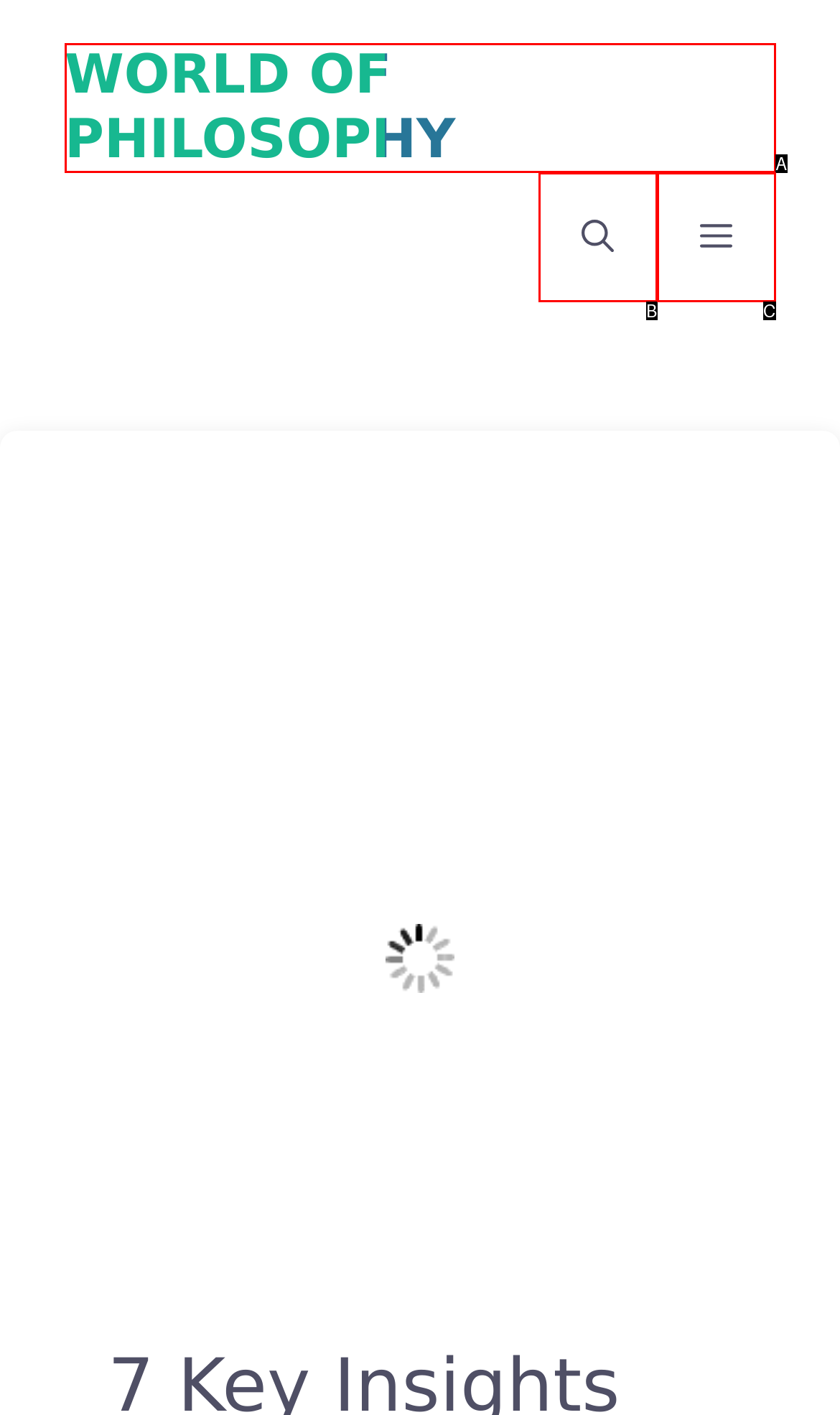Which option is described as follows: name="s" placeholder="Search …" title="Search for:"
Answer with the letter of the matching option directly.

None